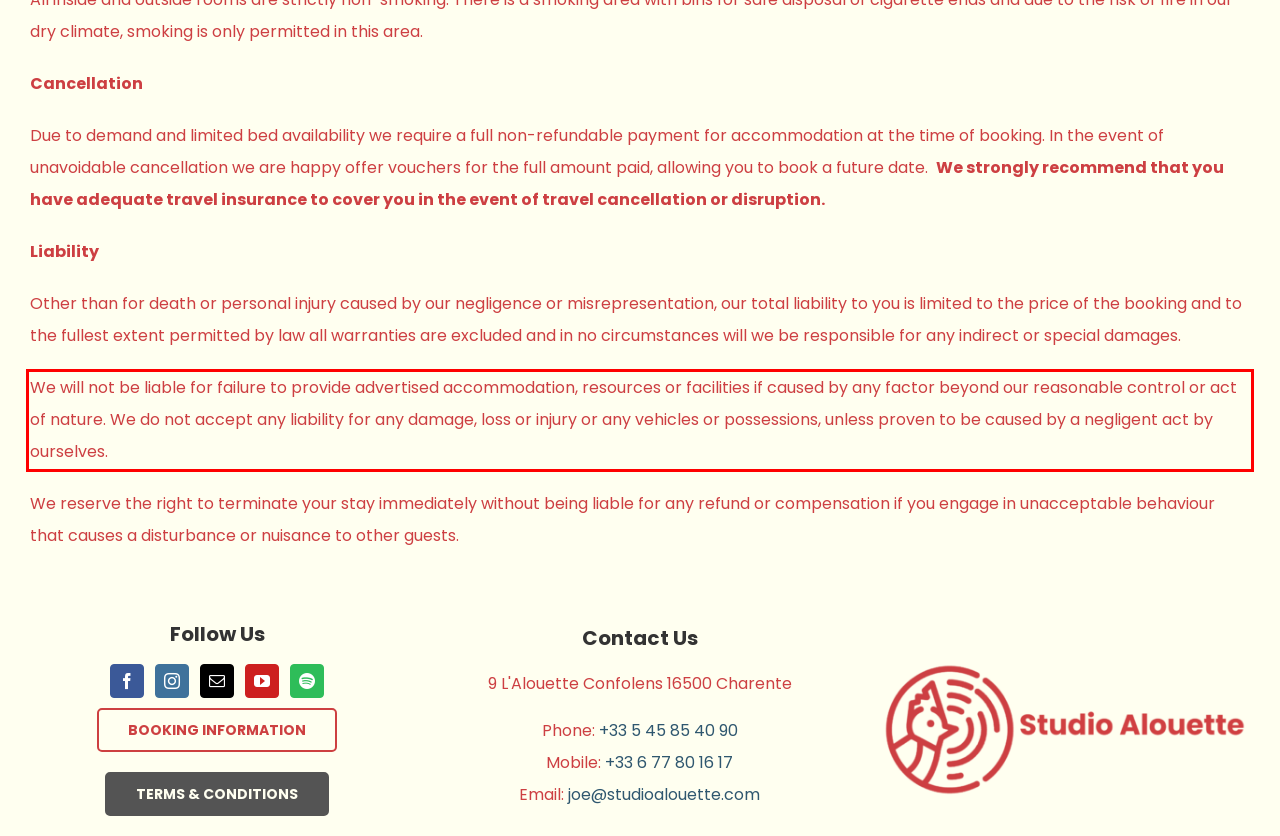Please examine the webpage screenshot and extract the text within the red bounding box using OCR.

We will not be liable for failure to provide advertised accommodation, resources or facilities if caused by any factor beyond our reasonable control or act of nature. We do not accept any liability for any damage, loss or injury or any vehicles or possessions, unless proven to be caused by a negligent act by ourselves.